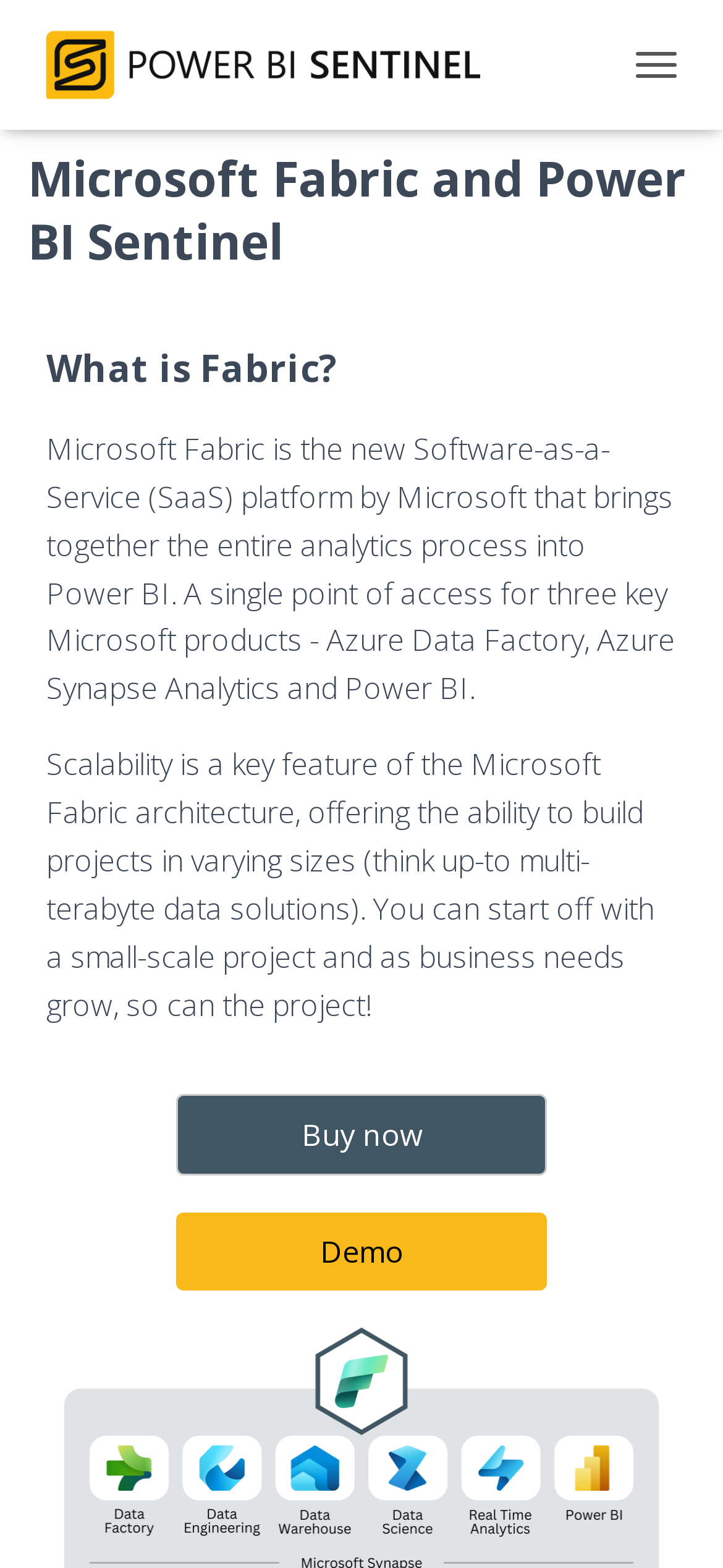Describe all the significant parts and information present on the webpage.

The webpage is about Power BI Sentinel, a SaaS application that provides security and GDPR data governance for Power BI data. At the top left of the page, there is a link and an image, both labeled "Power BI Sentinel", which likely serve as a logo or branding element. 

To the right of the logo, there is a button labeled "TOGGLE NAVIGATION". Below the logo, there is a heading that reads "Microsoft Fabric and Power BI Sentinel". 

Further down the page, there is a heading that asks "What is Fabric?" followed by two blocks of text that describe Microsoft Fabric, a SaaS platform that integrates Power BI with other Microsoft products. The text explains the scalability of Microsoft Fabric, allowing projects to grow from small to large scale.

Below the descriptive text, there are two links, "Buy now" and "Demo", which are likely calls to action for users to purchase or try out the product. 

At the bottom right of the page, there is a button and an image, but they do not have any descriptive text or labels.